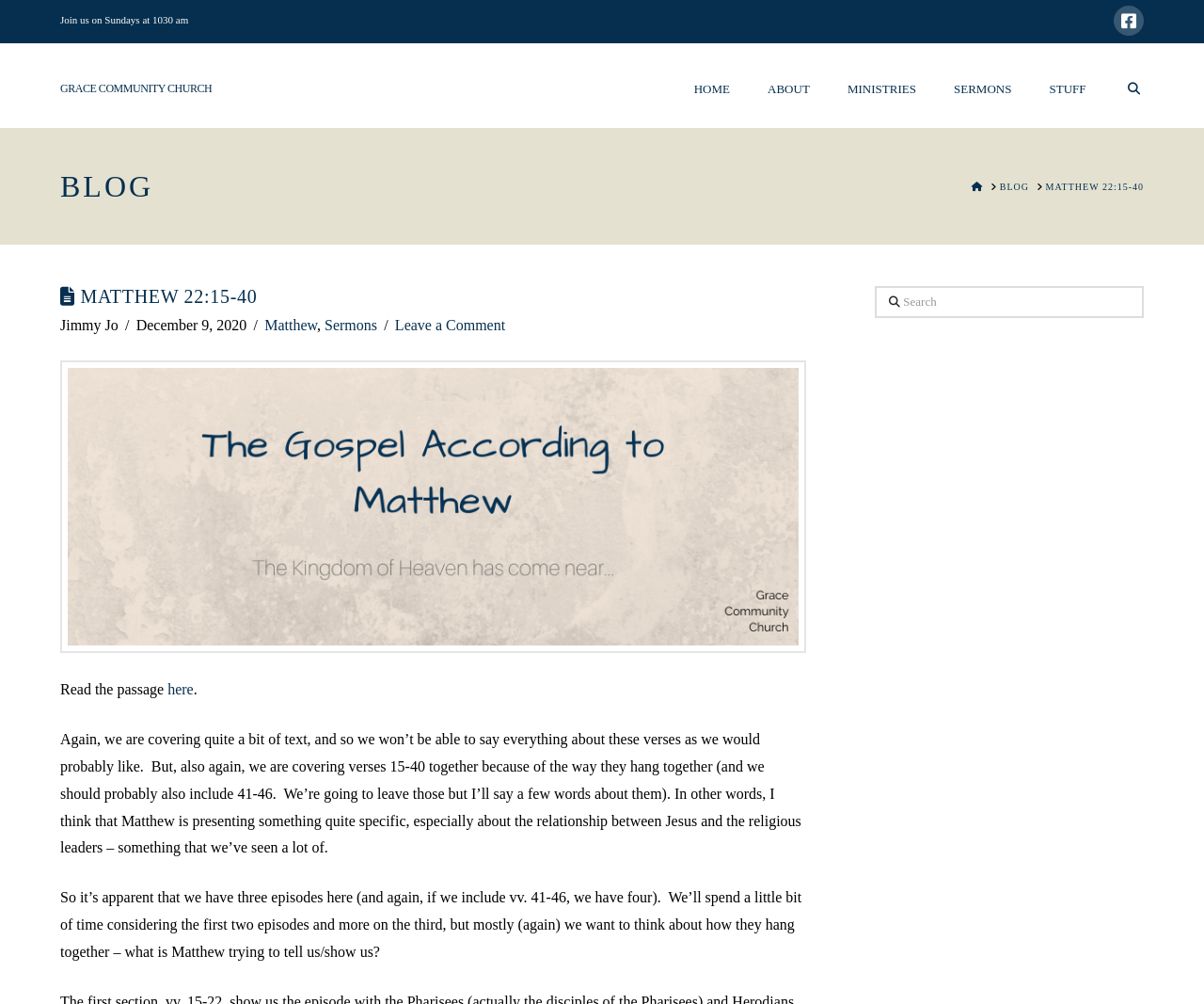Given the webpage screenshot and the description, determine the bounding box coordinates (top-left x, top-left y, bottom-right x, bottom-right y) that define the location of the UI element matching this description: Matthew 22:15-40

[0.868, 0.179, 0.95, 0.192]